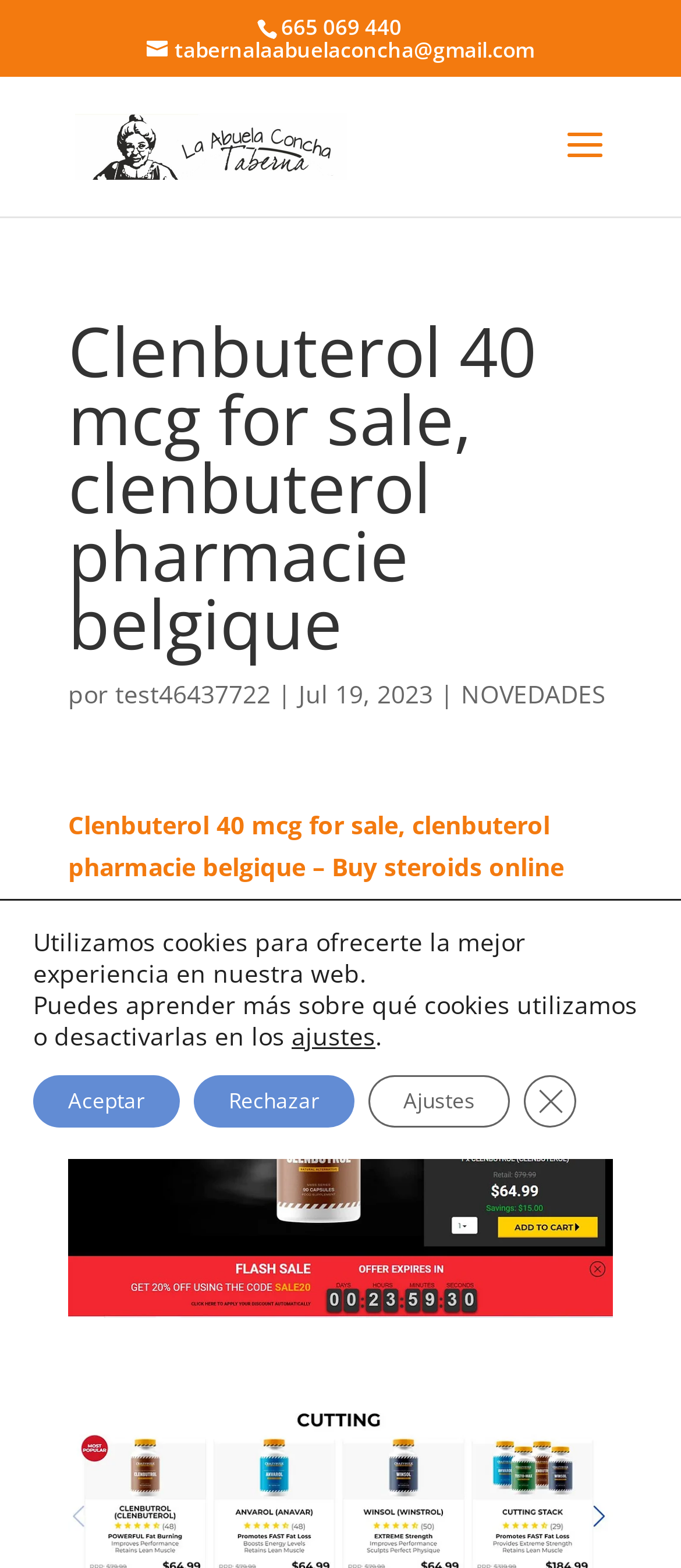Given the element description "alt="Taberna "La abuela Concha""" in the screenshot, predict the bounding box coordinates of that UI element.

[0.11, 0.081, 0.51, 0.102]